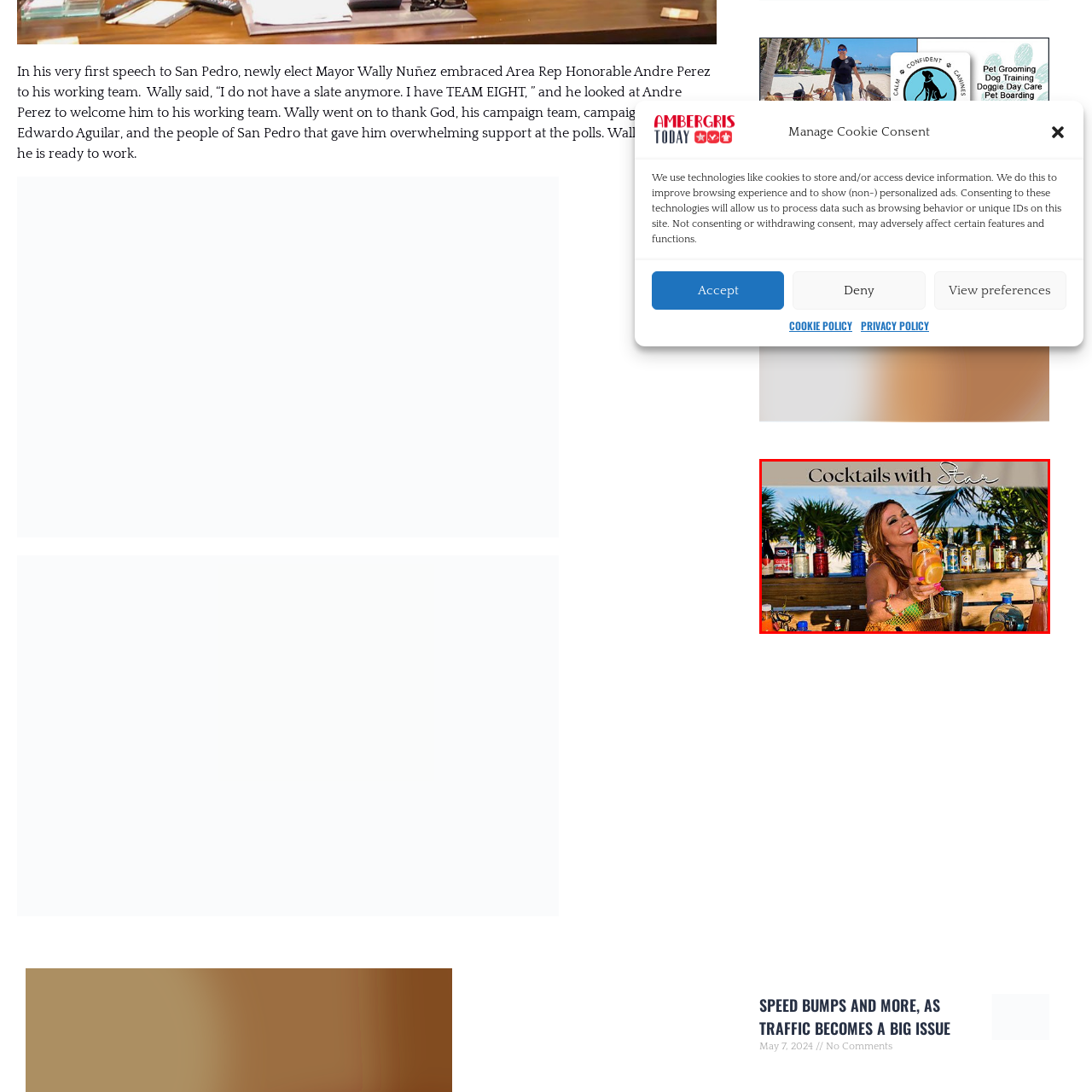What surrounds the setting? Please look at the image within the red bounding box and provide a one-word or short-phrase answer based on what you see.

Lush greenery